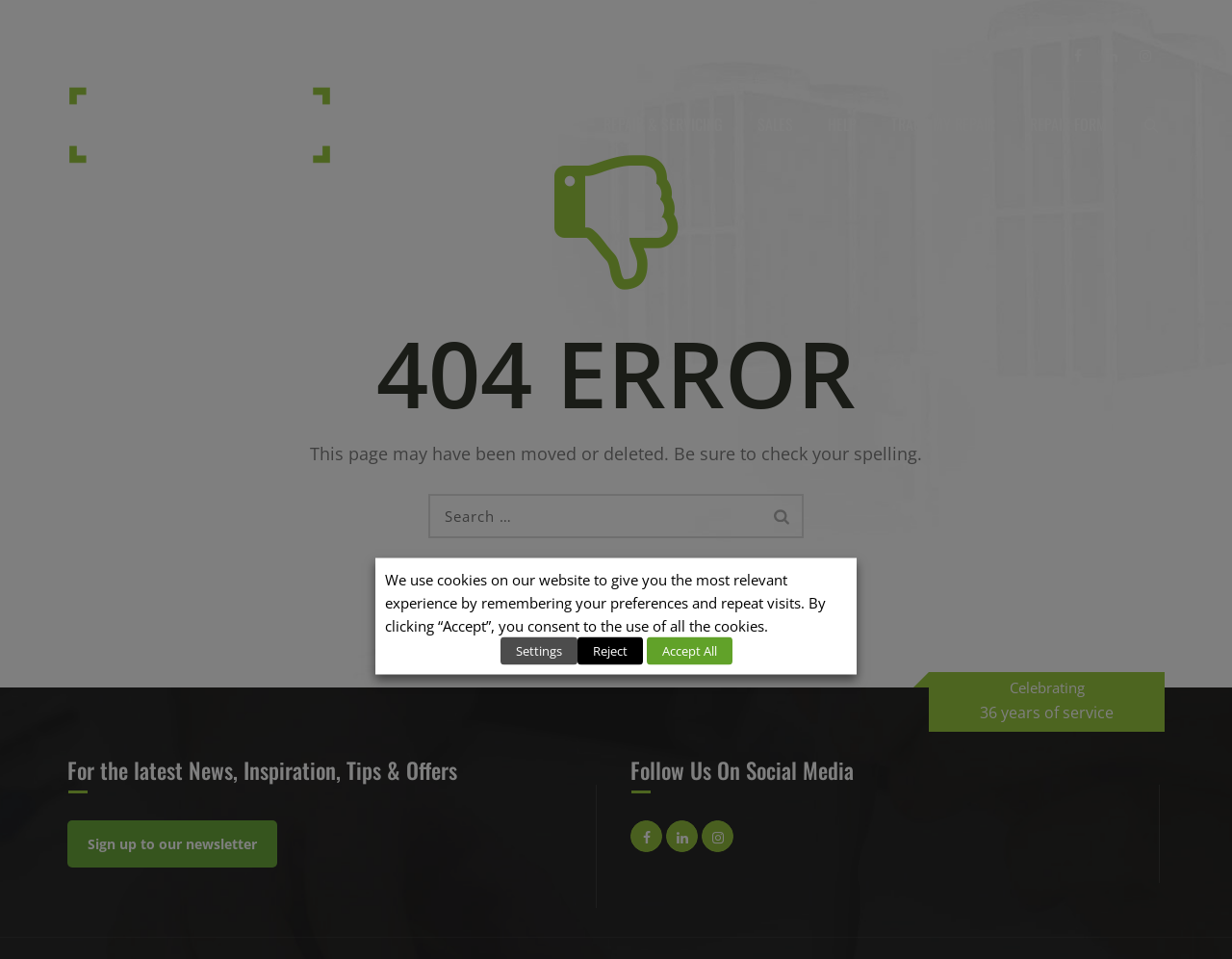What is the phone number on the webpage?
Examine the screenshot and reply with a single word or phrase.

020 7582 3294